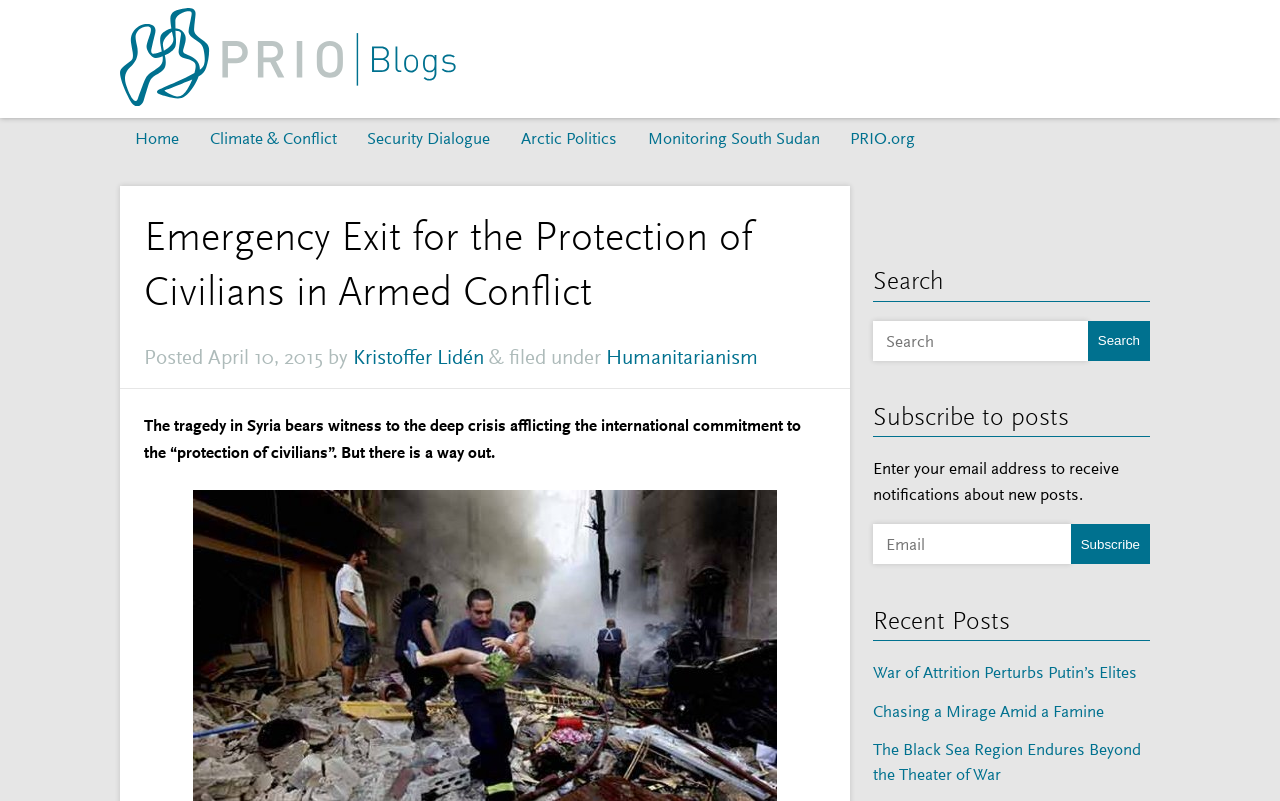Please identify the bounding box coordinates of the element's region that I should click in order to complete the following instruction: "View recent posts". The bounding box coordinates consist of four float numbers between 0 and 1, i.e., [left, top, right, bottom].

[0.682, 0.751, 0.898, 0.8]